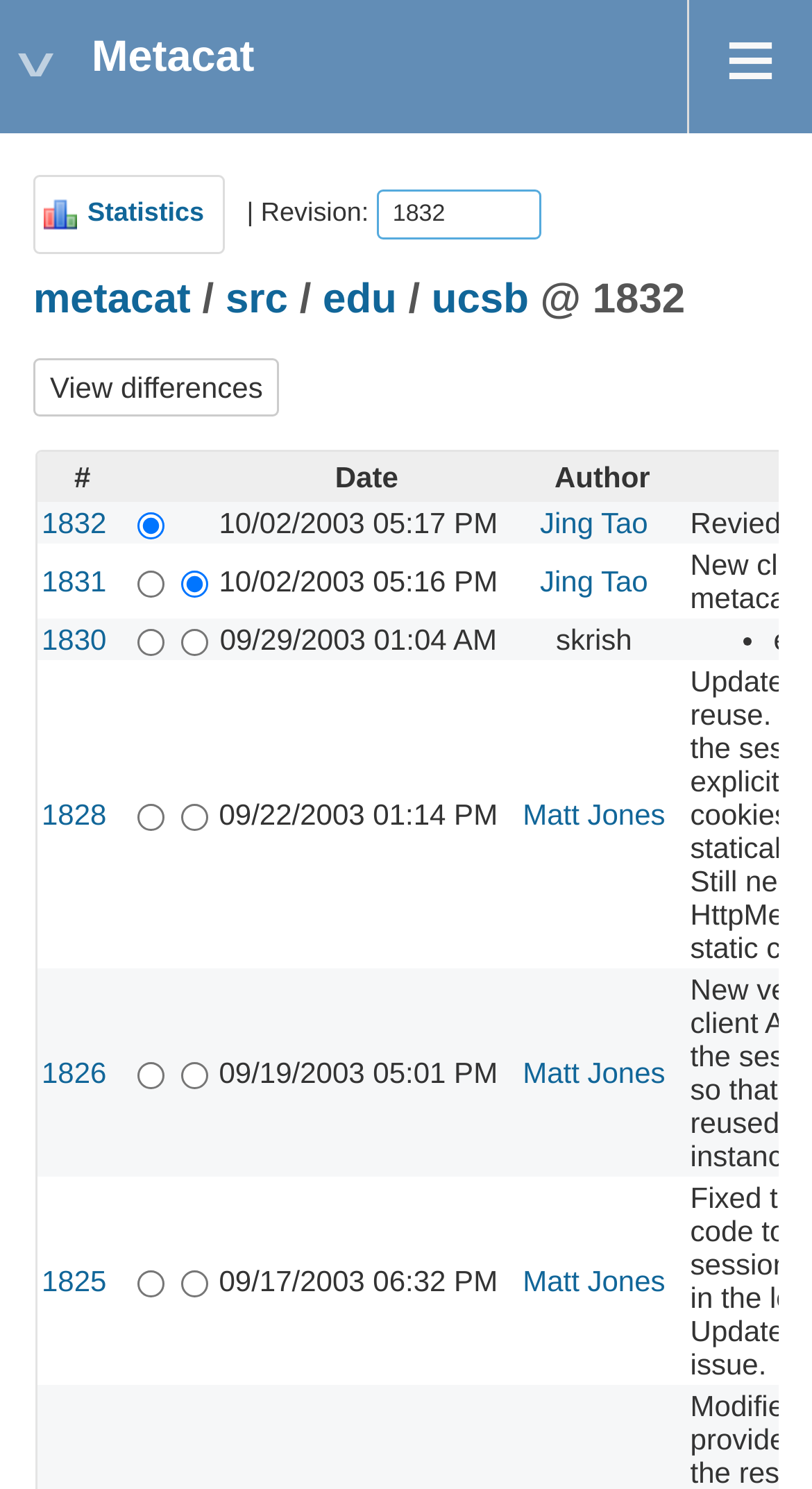Please identify the bounding box coordinates of the area that needs to be clicked to fulfill the following instruction: "Enter a revision number in the textbox."

[0.463, 0.127, 0.666, 0.16]